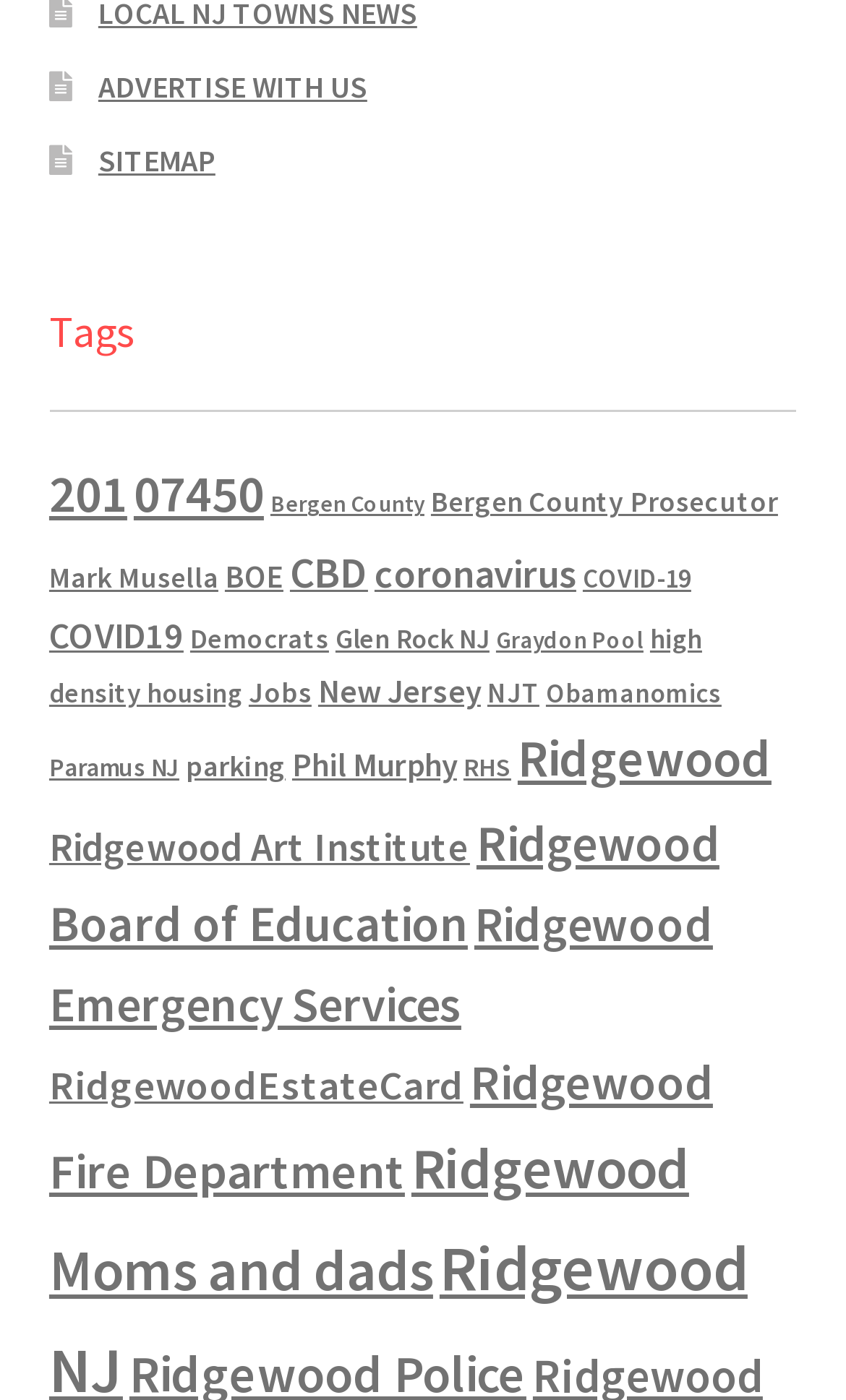From the screenshot, find the bounding box of the UI element matching this description: "Graydon Pool". Supply the bounding box coordinates in the form [left, top, right, bottom], each a float between 0 and 1.

[0.586, 0.446, 0.761, 0.468]